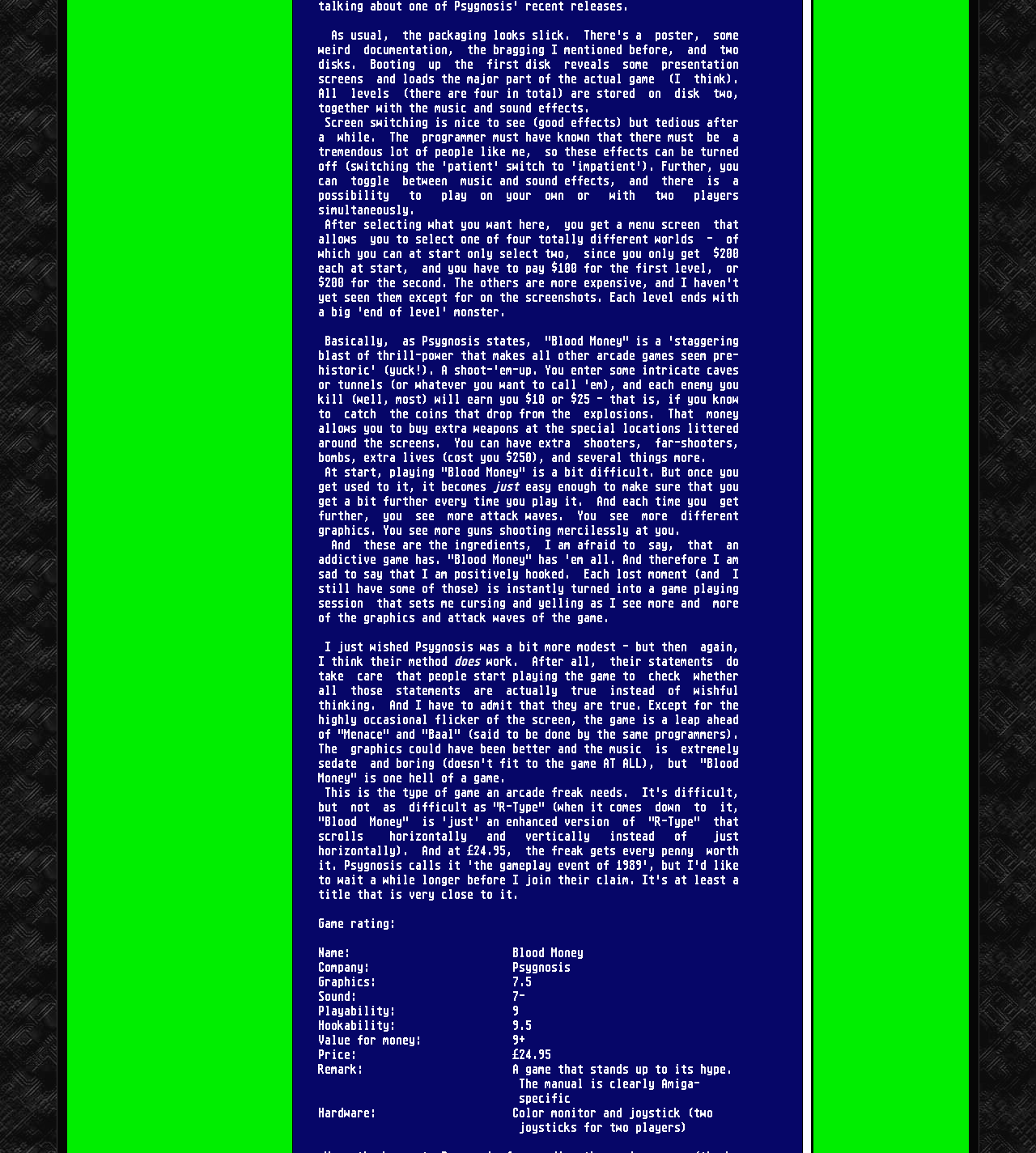What is the name of the game being reviewed?
Kindly answer the question with as much detail as you can.

The name of the game being reviewed can be found in the text 'Name:                         Blood Money' which is located at the coordinates [0.307, 0.349, 0.563, 0.36]. This text is part of the game's information section, which provides details about the game.